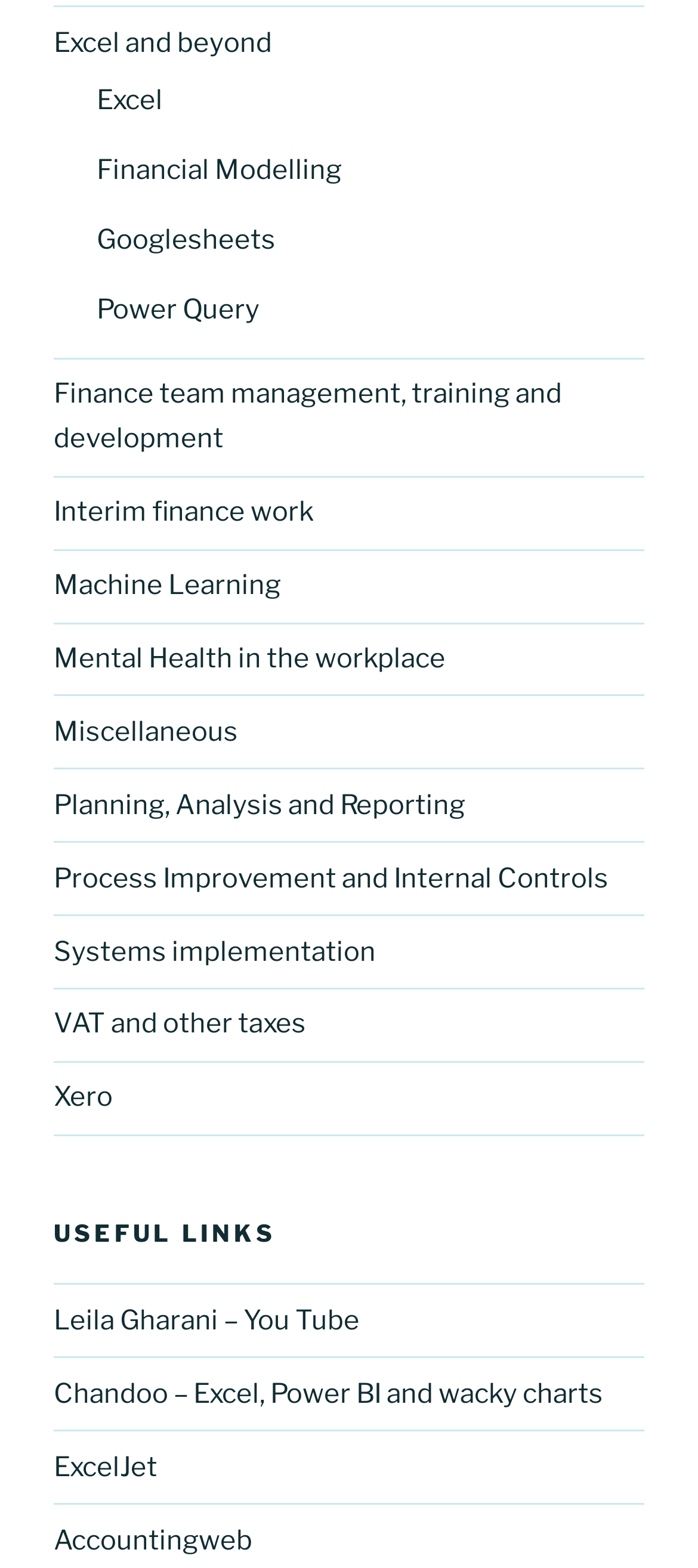Locate the bounding box of the UI element with the following description: "Interim finance work".

[0.077, 0.316, 0.449, 0.337]